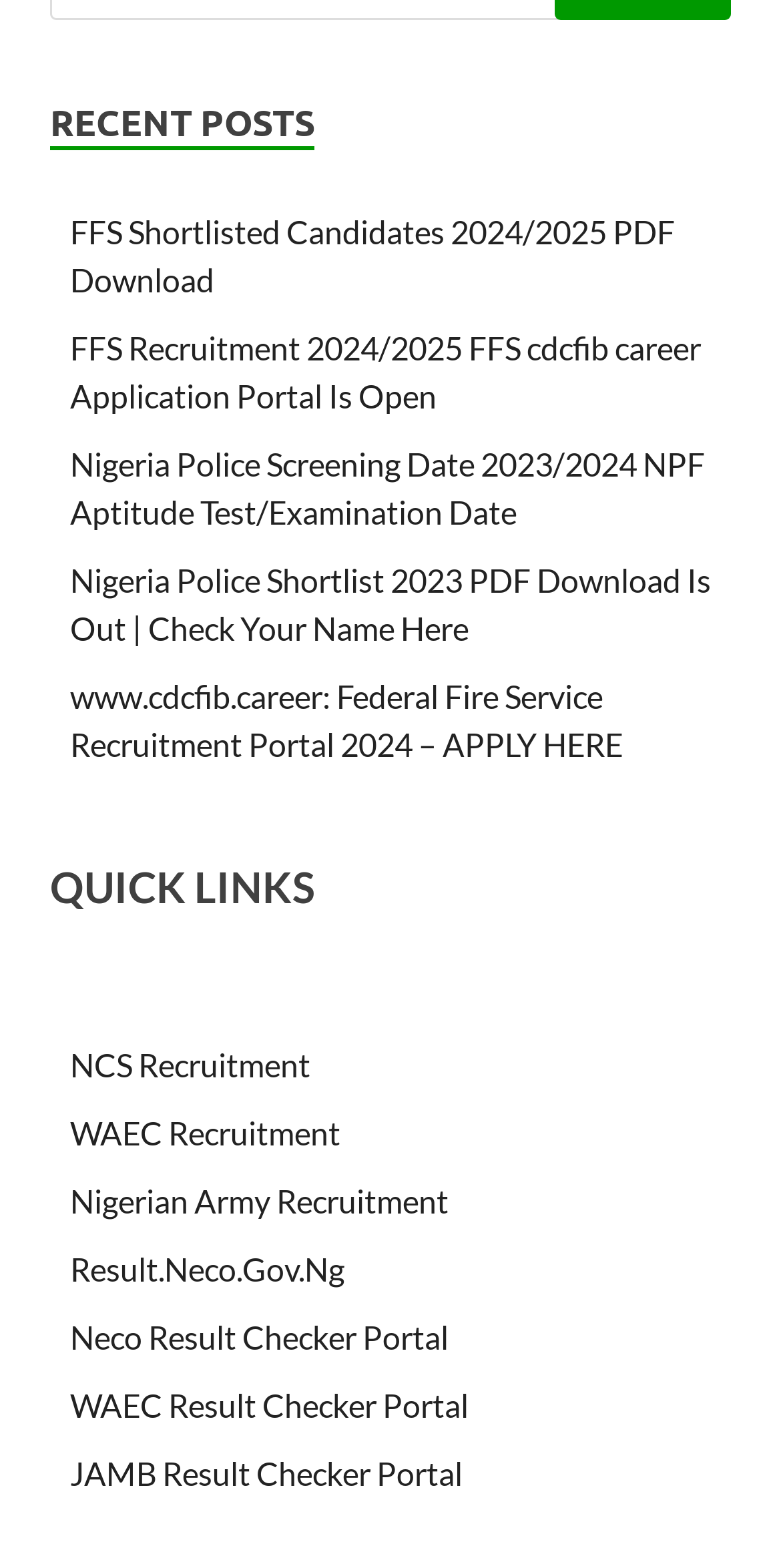What type of information can be found under the 'RECENT POSTS' section?
From the screenshot, supply a one-word or short-phrase answer.

Job recruitment information